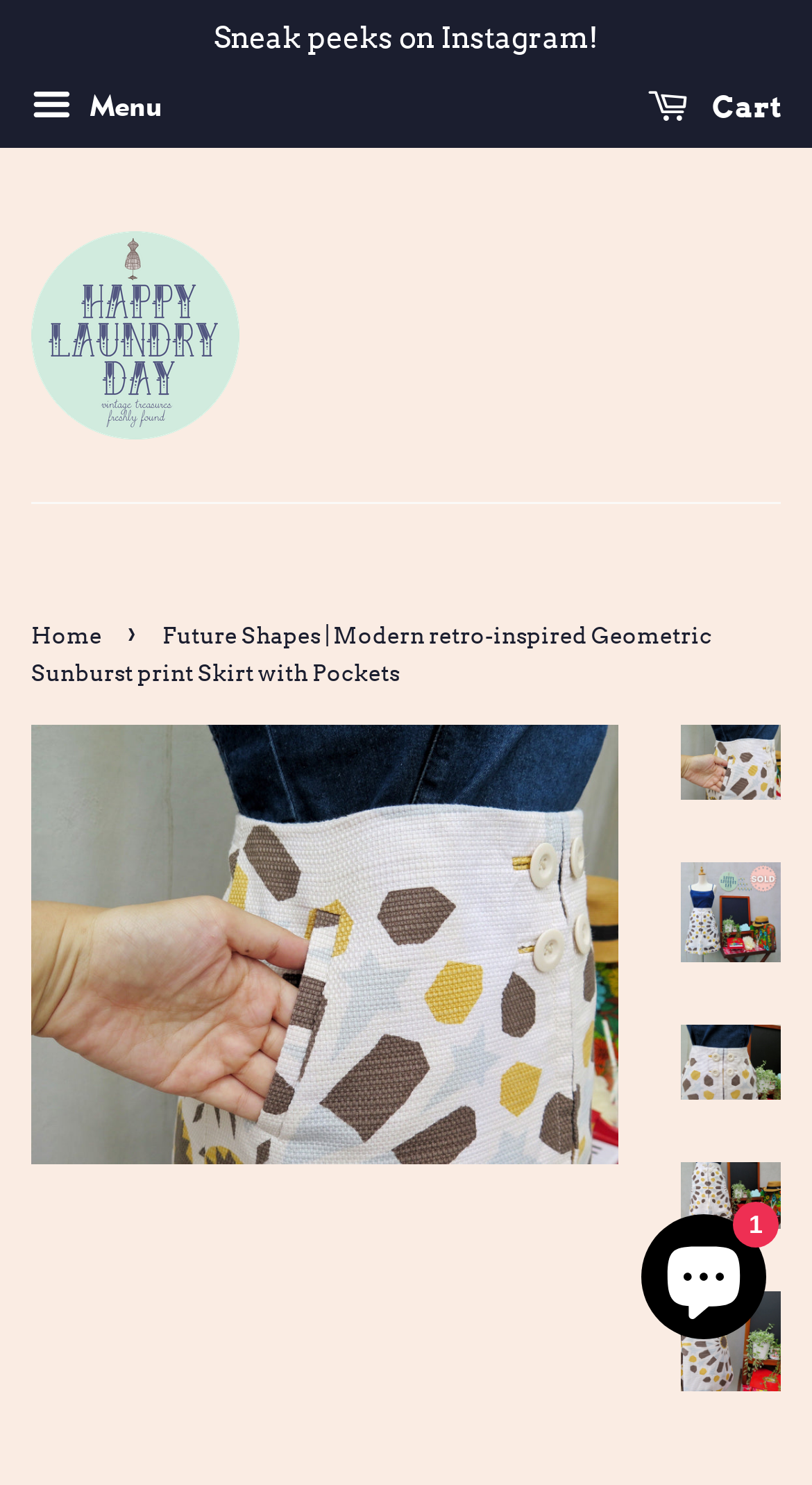What is the location of the chat window?
Give a detailed explanation using the information visible in the image.

I determined the answer by analyzing the bounding box coordinates of the chat window element, which indicates that it is located at the bottom right corner of the webpage.